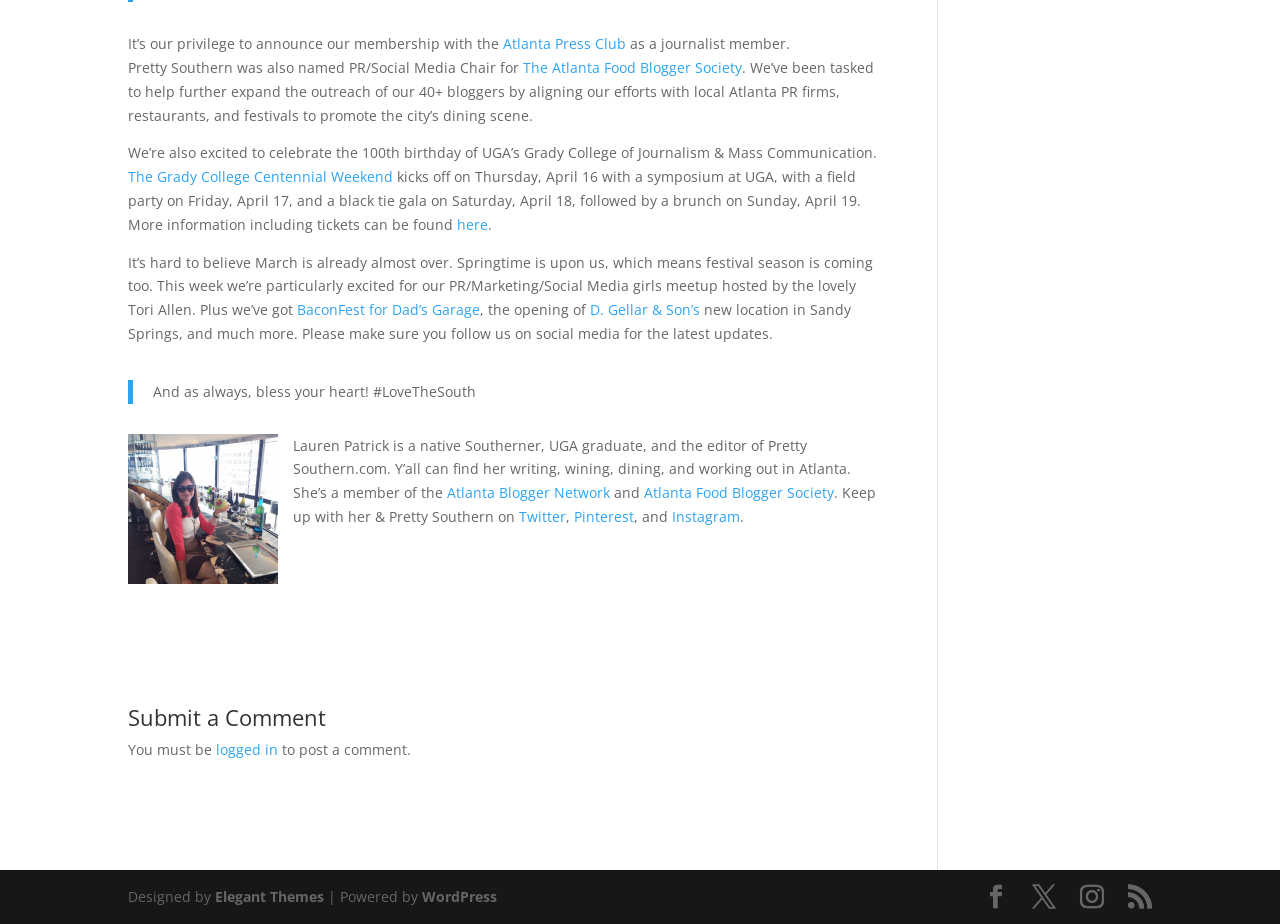Respond to the following question using a concise word or phrase: 
What is the event mentioned on April 16?

Grady College Centennial Weekend